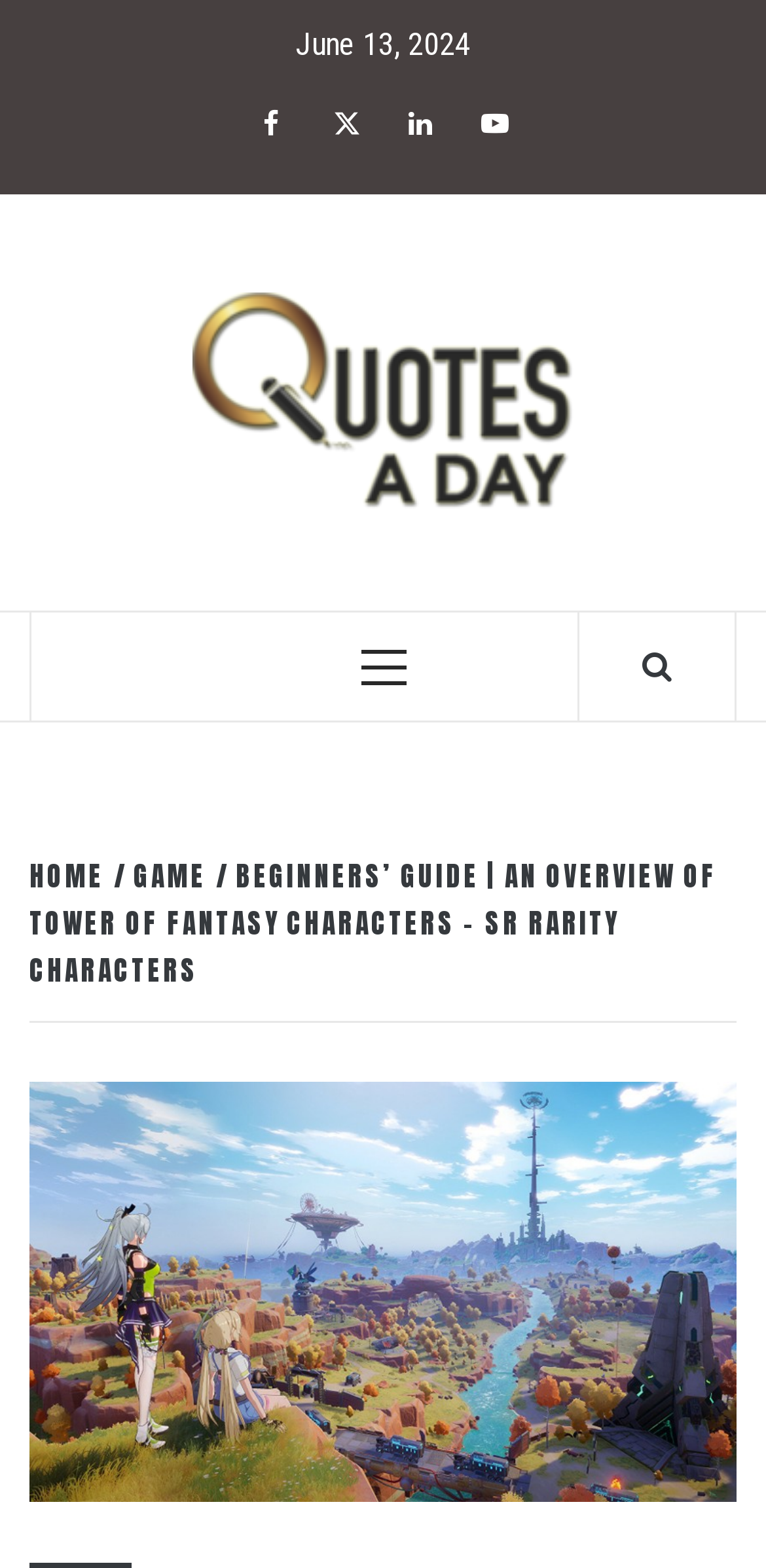Given the description: "Game", determine the bounding box coordinates of the UI element. The coordinates should be formatted as four float numbers between 0 and 1, [left, top, right, bottom].

[0.149, 0.546, 0.282, 0.572]